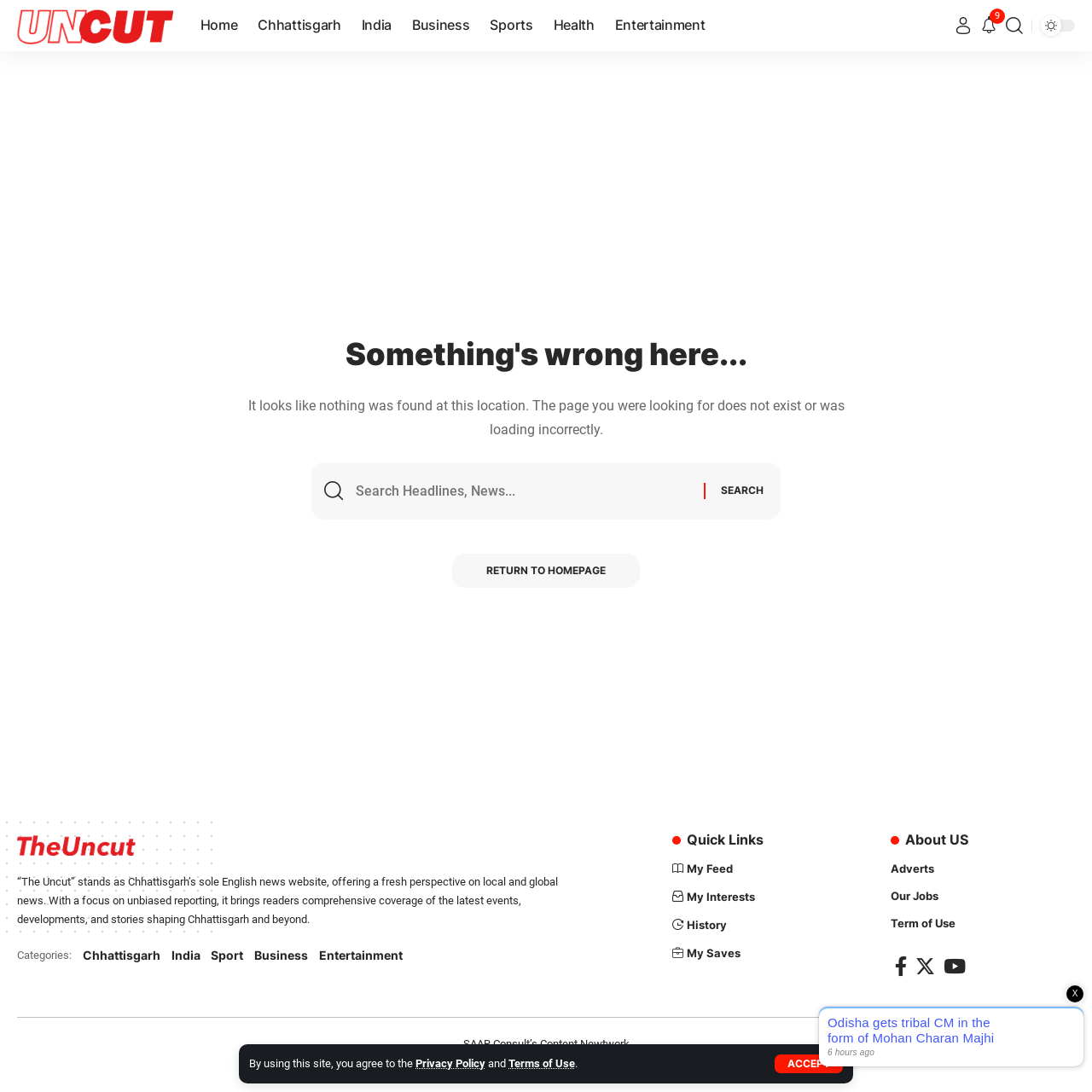Determine the bounding box coordinates of the area to click in order to meet this instruction: "Sign in".

[0.874, 0.016, 0.89, 0.031]